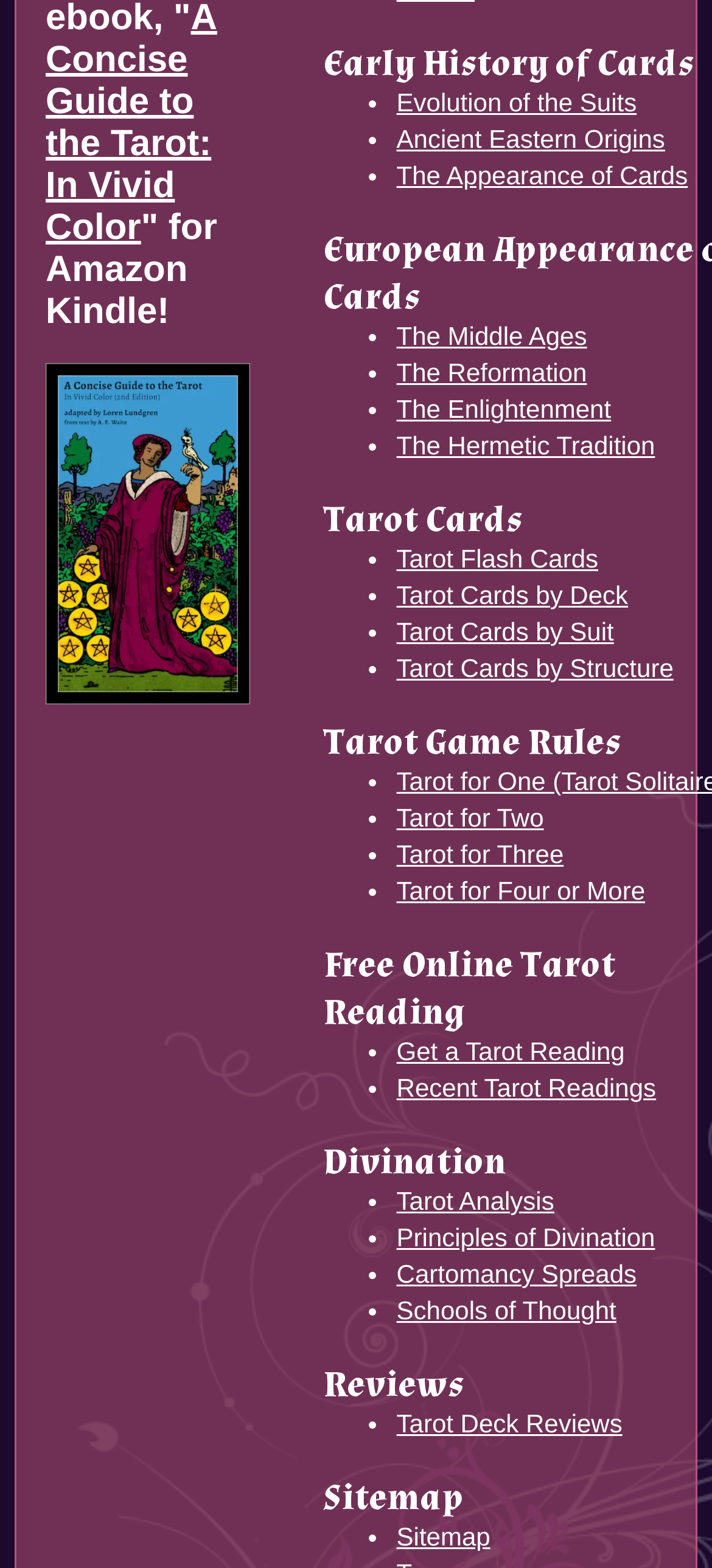Could you indicate the bounding box coordinates of the region to click in order to complete this instruction: "View new posts".

None